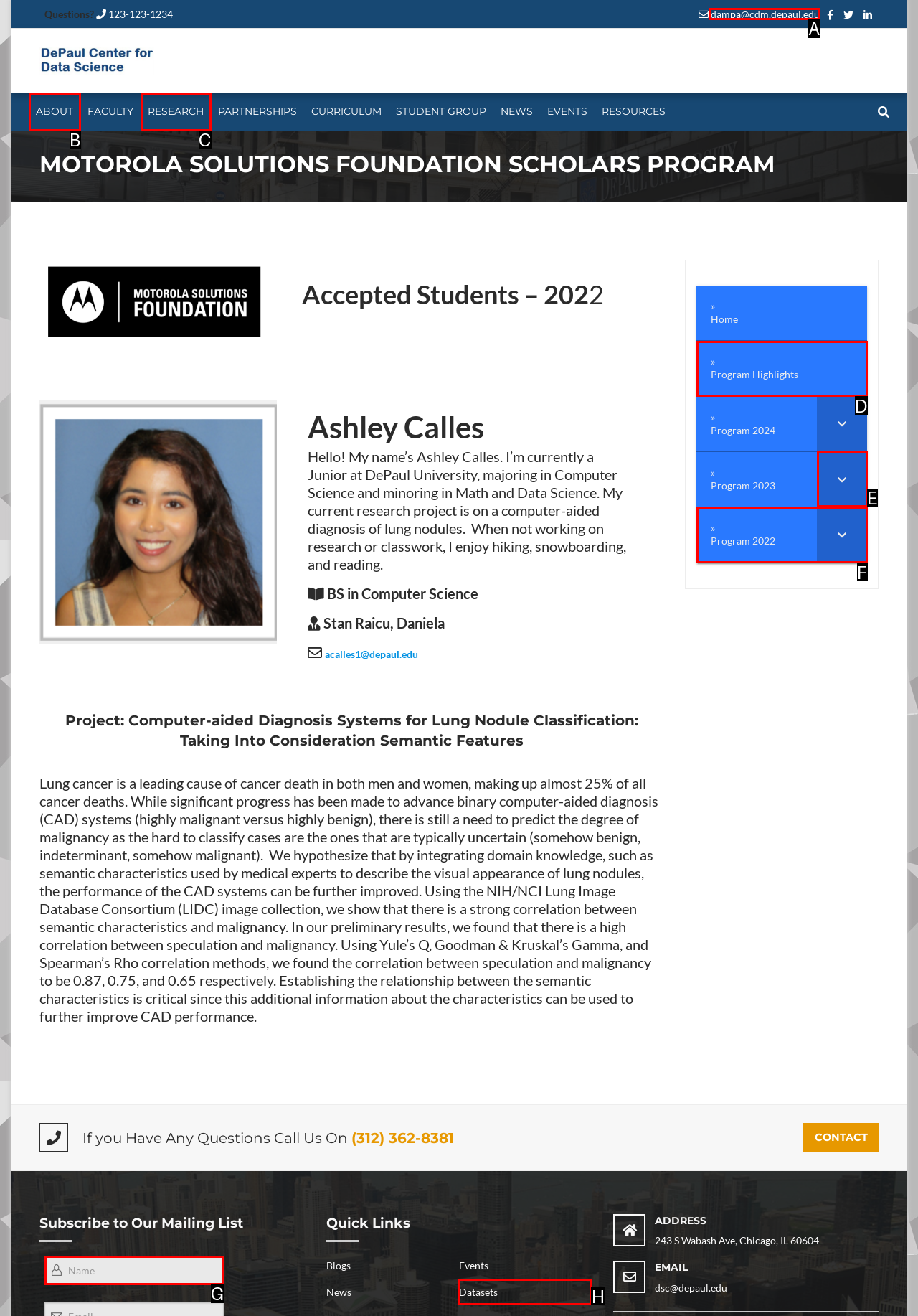To execute the task: Get trade-in value of 2008 Jeep Patriot, which one of the highlighted HTML elements should be clicked? Answer with the option's letter from the choices provided.

None